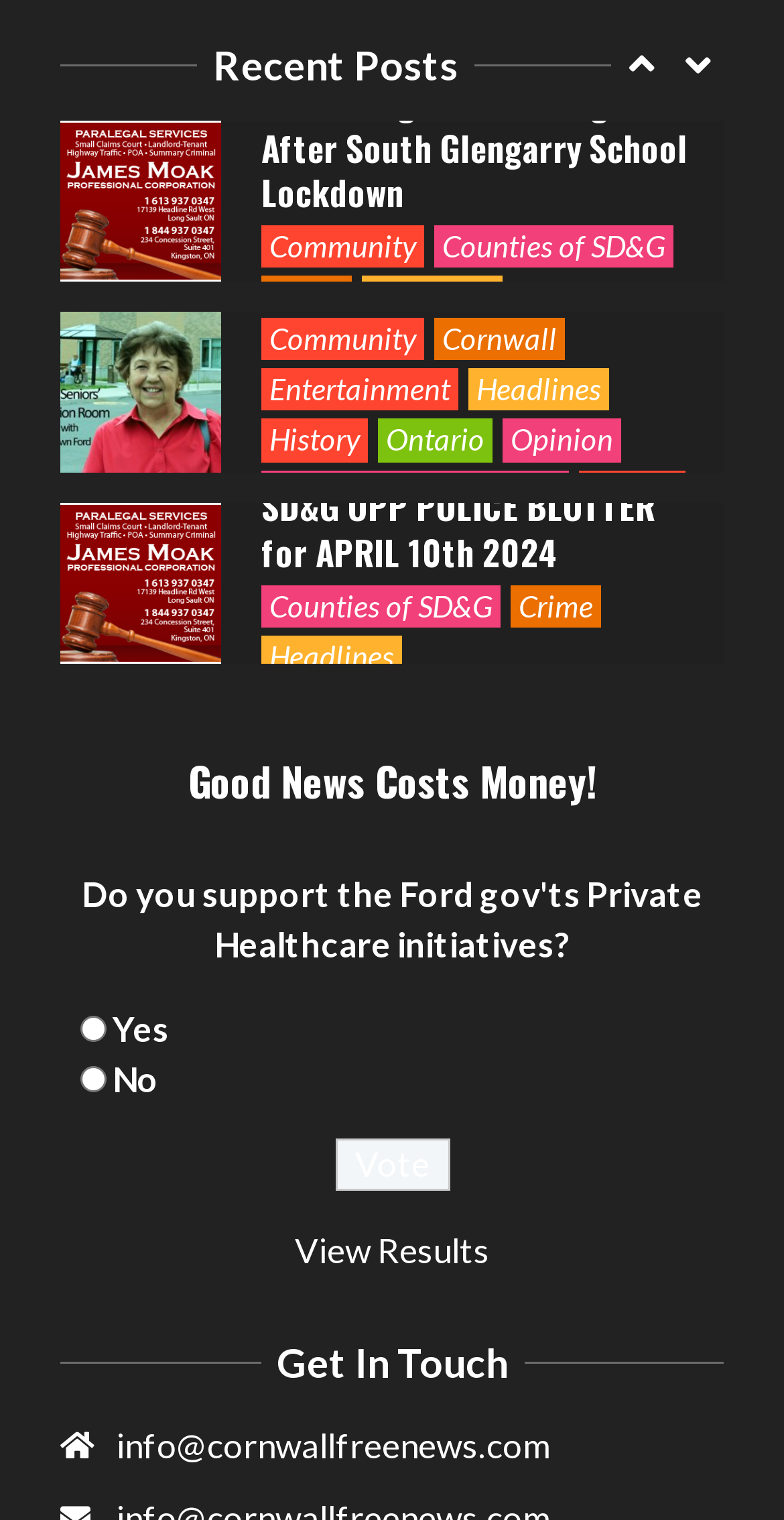Please find the bounding box for the following UI element description. Provide the coordinates in (top-left x, top-left y, bottom-right x, bottom-right y) format, with values between 0 and 1: Counties of SD&G

[0.333, 0.139, 0.638, 0.168]